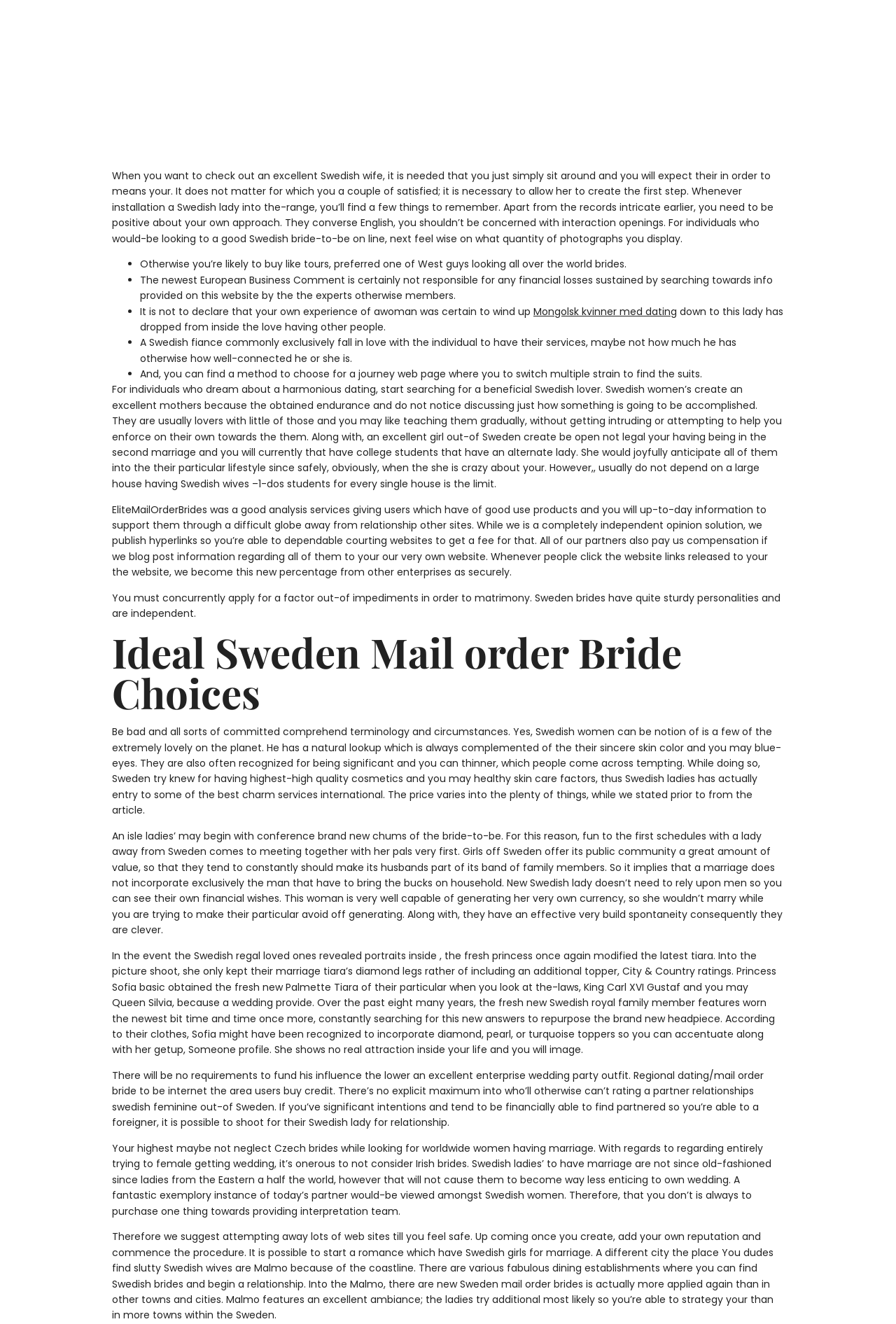What is the attitude of Swedish women towards marriage?
Respond to the question with a well-detailed and thorough answer.

The webpage implies that Swedish women are not traditional when it comes to marriage, and they do not expect men to provide for them financially. They are independent and capable of generating their own income.